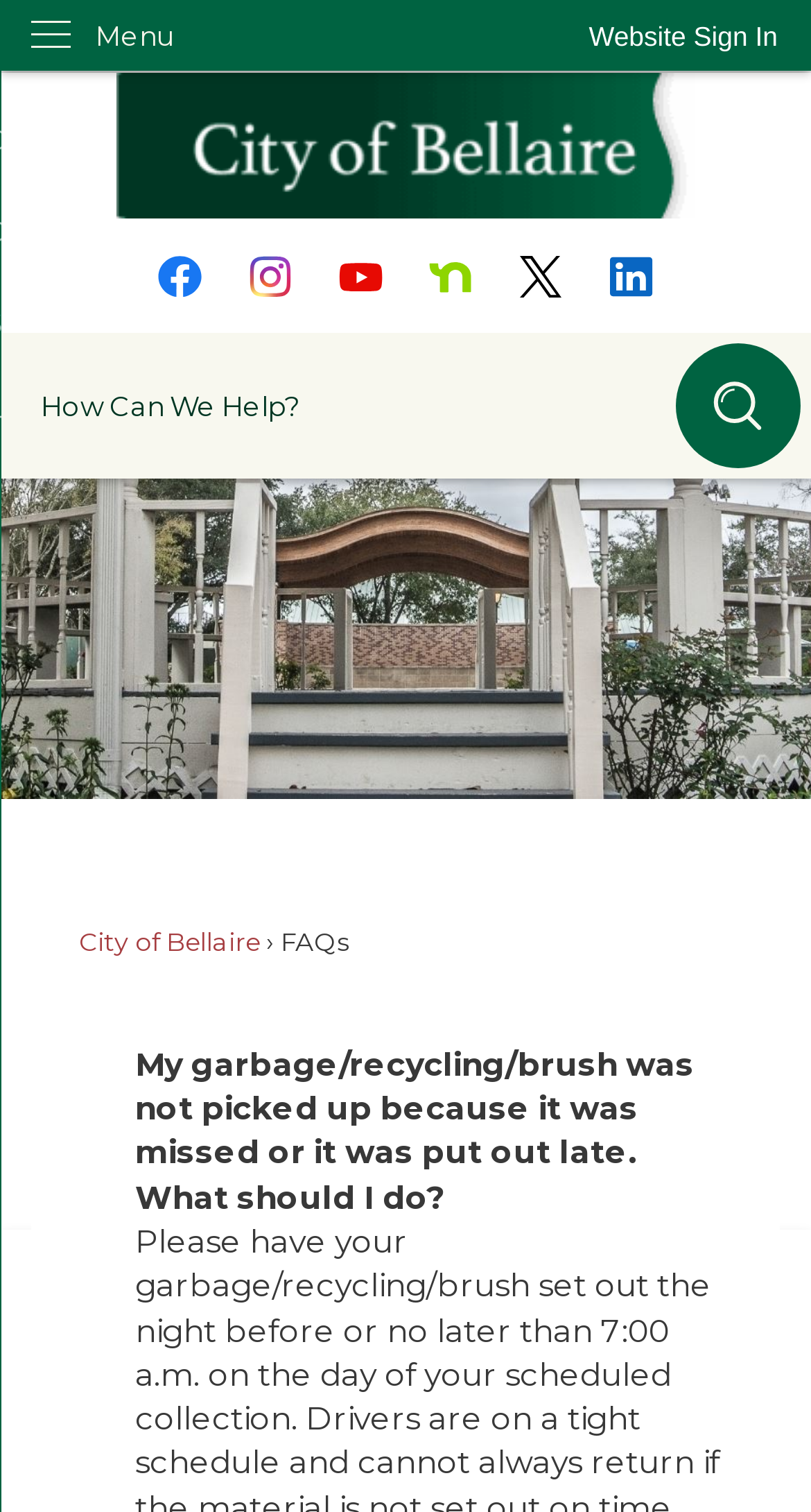Provide the bounding box coordinates of the area you need to click to execute the following instruction: "Read President’s Letter".

None